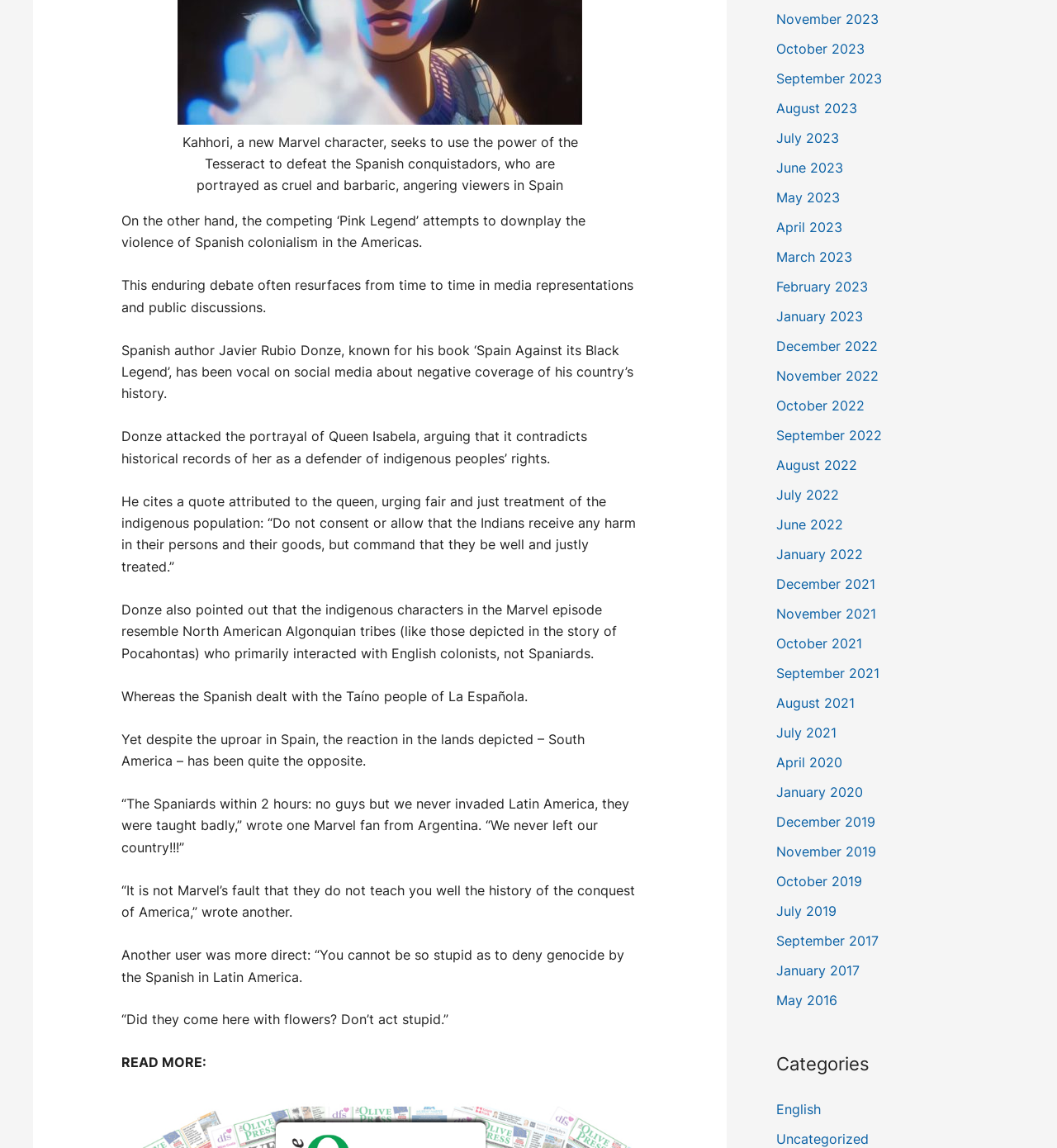Can you determine the bounding box coordinates of the area that needs to be clicked to fulfill the following instruction: "Click on 'November 2023'"?

[0.734, 0.009, 0.831, 0.024]